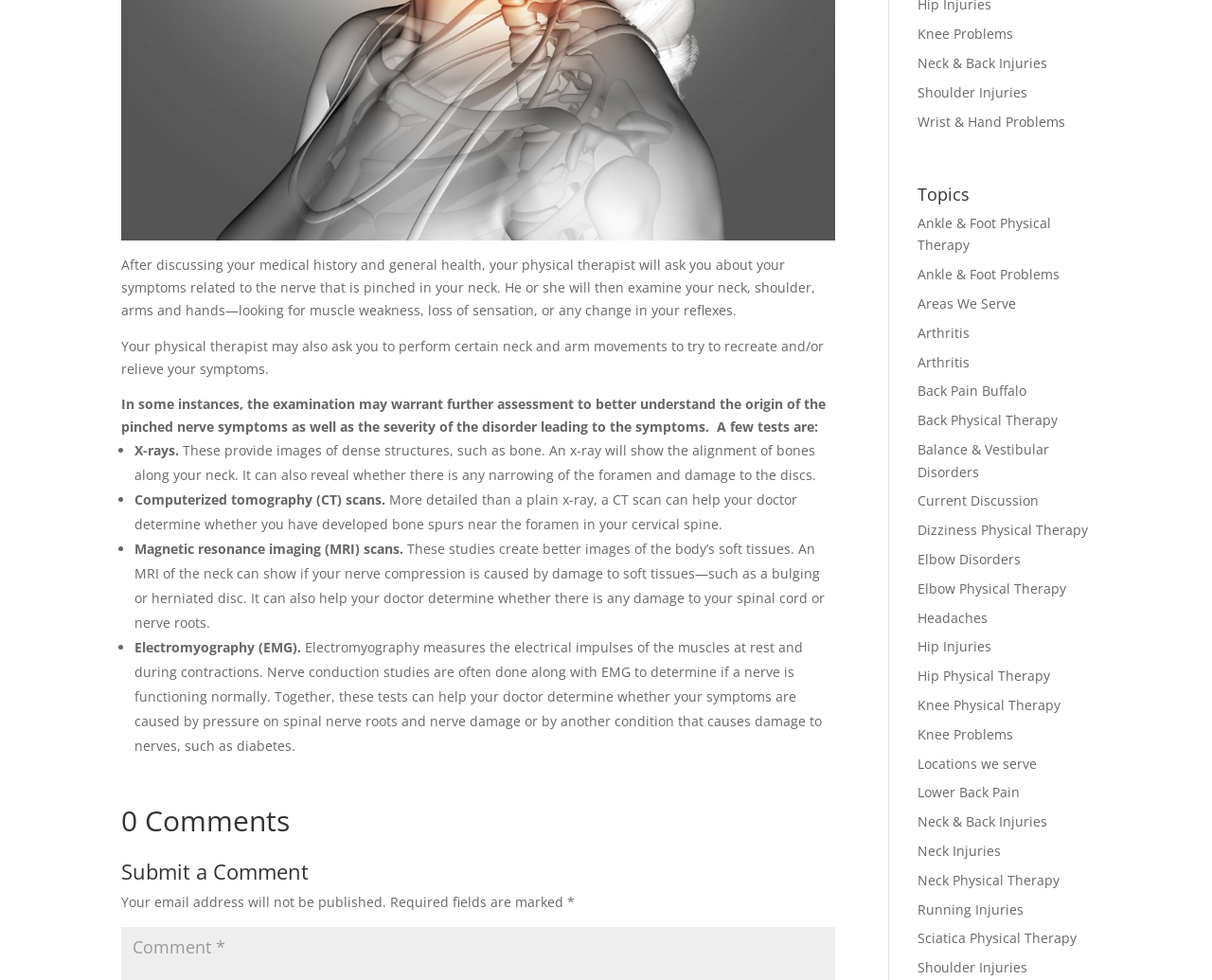Please provide the bounding box coordinates for the element that needs to be clicked to perform the following instruction: "Click on 'Submit a Comment'". The coordinates should be given as four float numbers between 0 and 1, i.e., [left, top, right, bottom].

[0.1, 0.878, 0.689, 0.909]